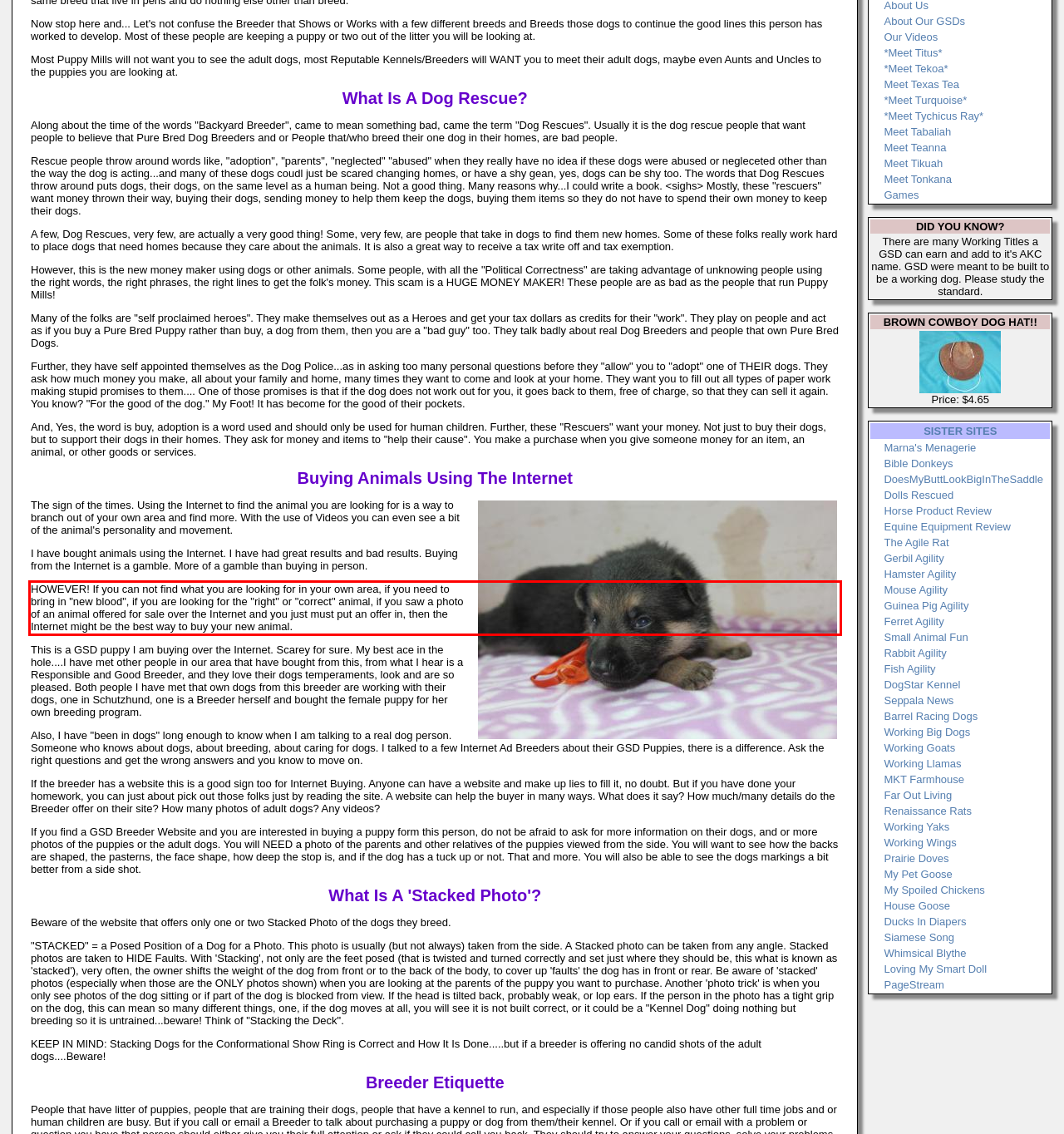Examine the webpage screenshot, find the red bounding box, and extract the text content within this marked area.

HOWEVER! If you can not find what you are looking for in your own area, if you need to bring in "new blood", if you are looking for the "right" or "correct" animal, if you saw a photo of an animal offered for sale over the Internet and you just must put an offer in, then the Internet might be the best way to buy your new animal.